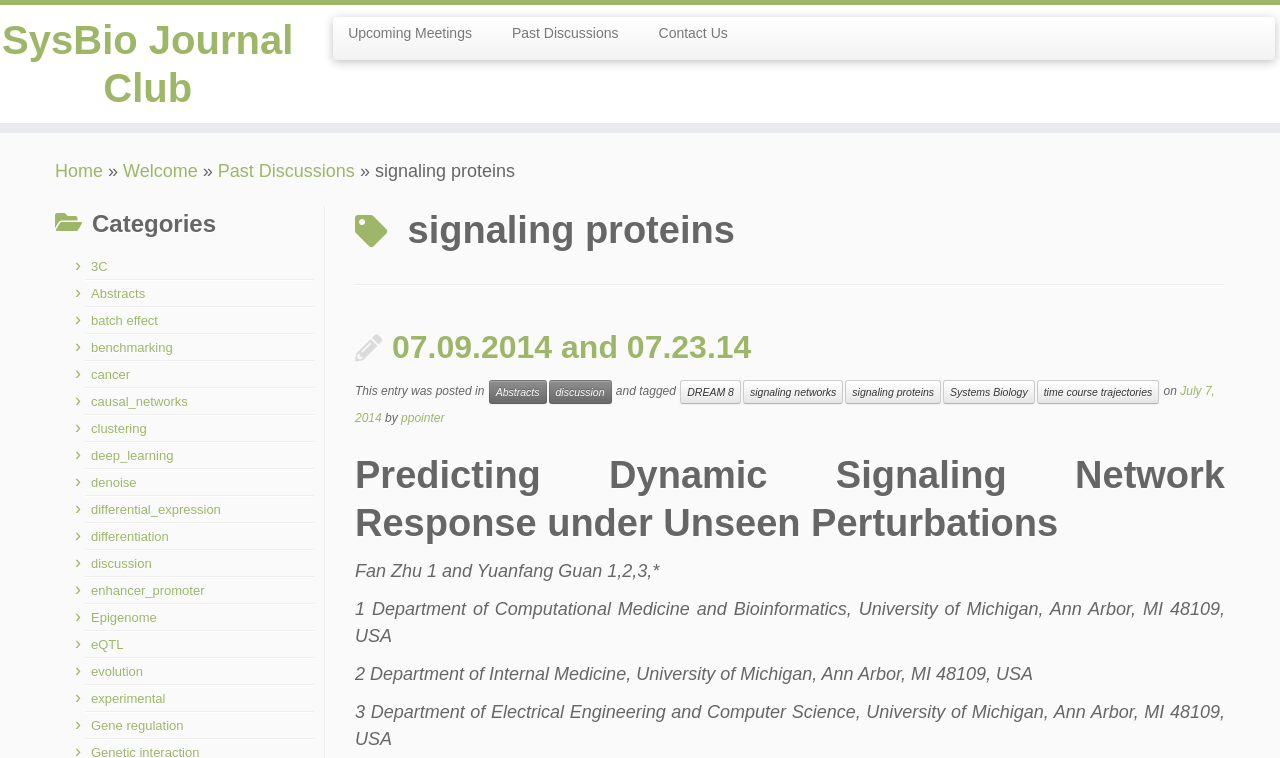Find the bounding box of the UI element described as follows: "Systems Biology".

[0.737, 0.501, 0.808, 0.533]